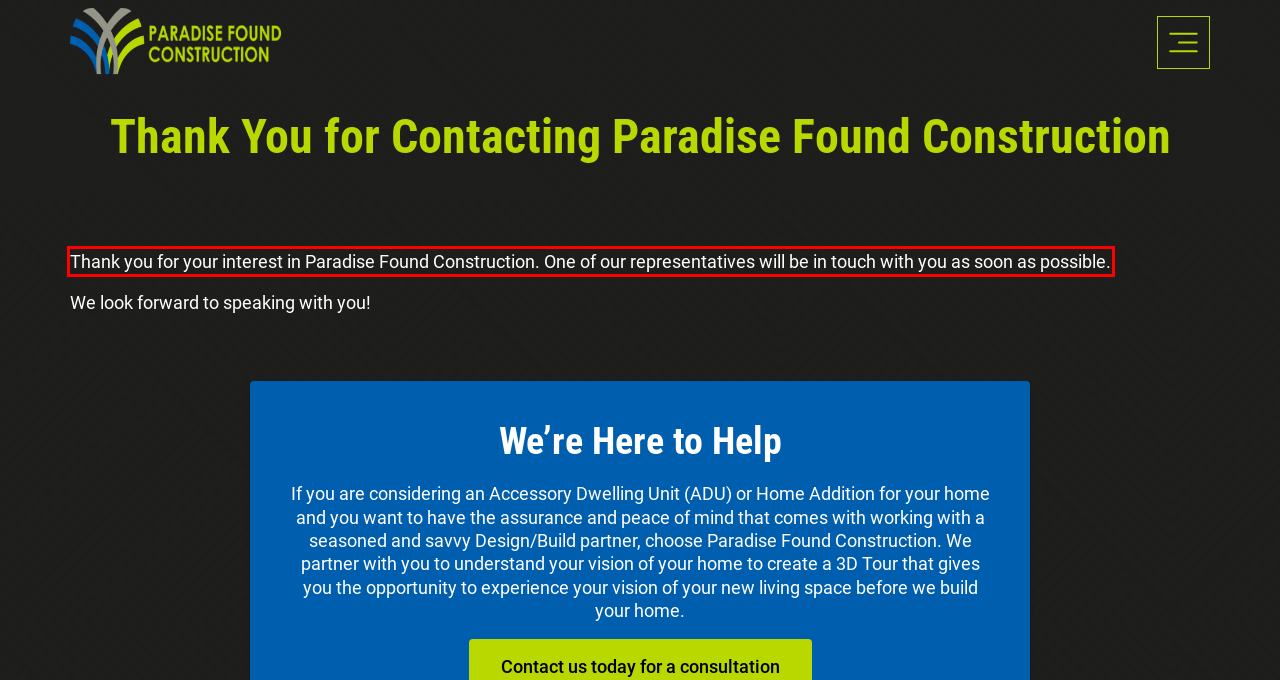You have a screenshot of a webpage where a UI element is enclosed in a red rectangle. Perform OCR to capture the text inside this red rectangle.

Thank you for your interest in Paradise Found Construction. One of our representatives will be in touch with you as soon as possible.